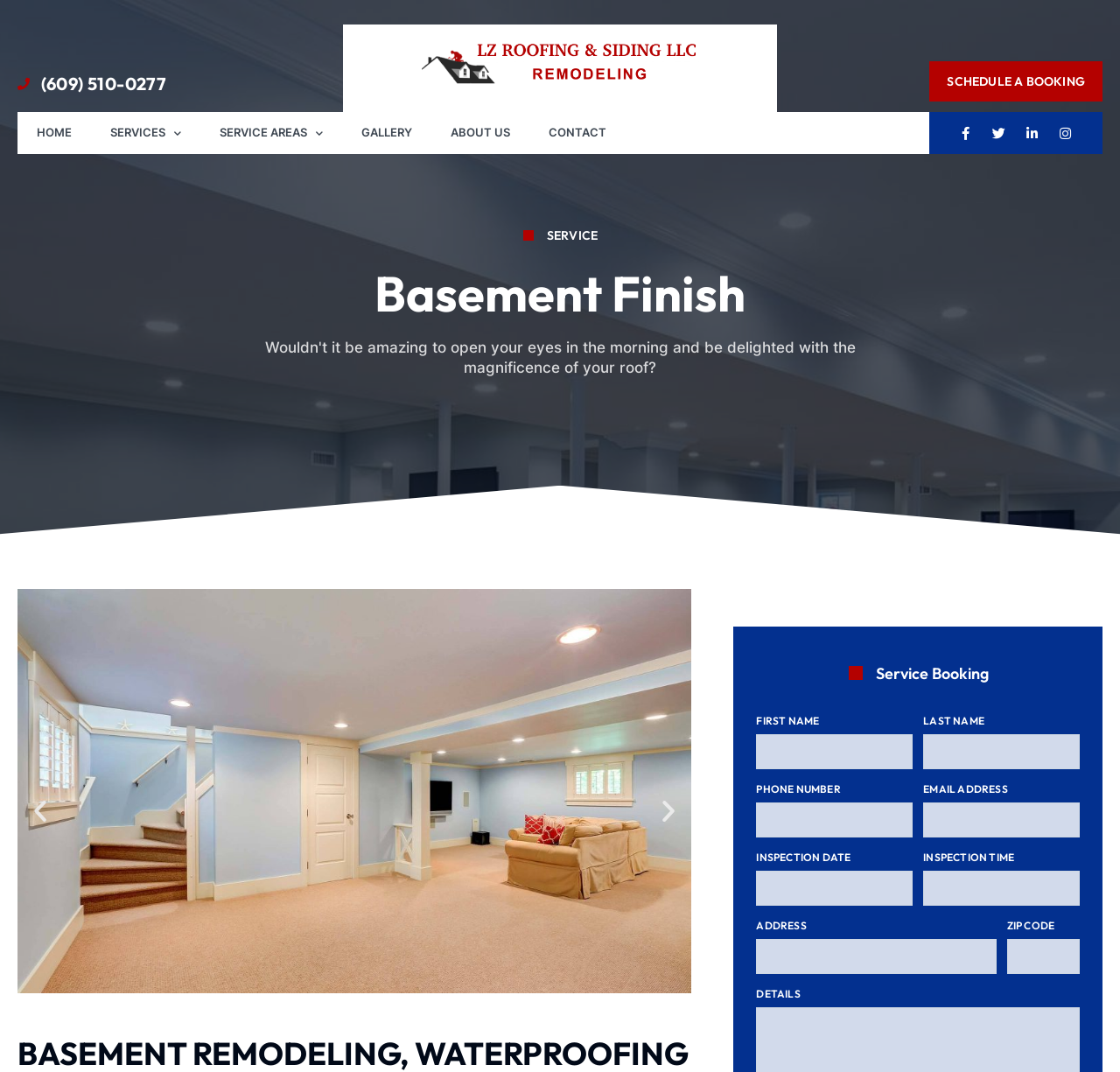Respond to the question below with a single word or phrase:
What is the phone number to schedule a booking?

(609) 510-0277